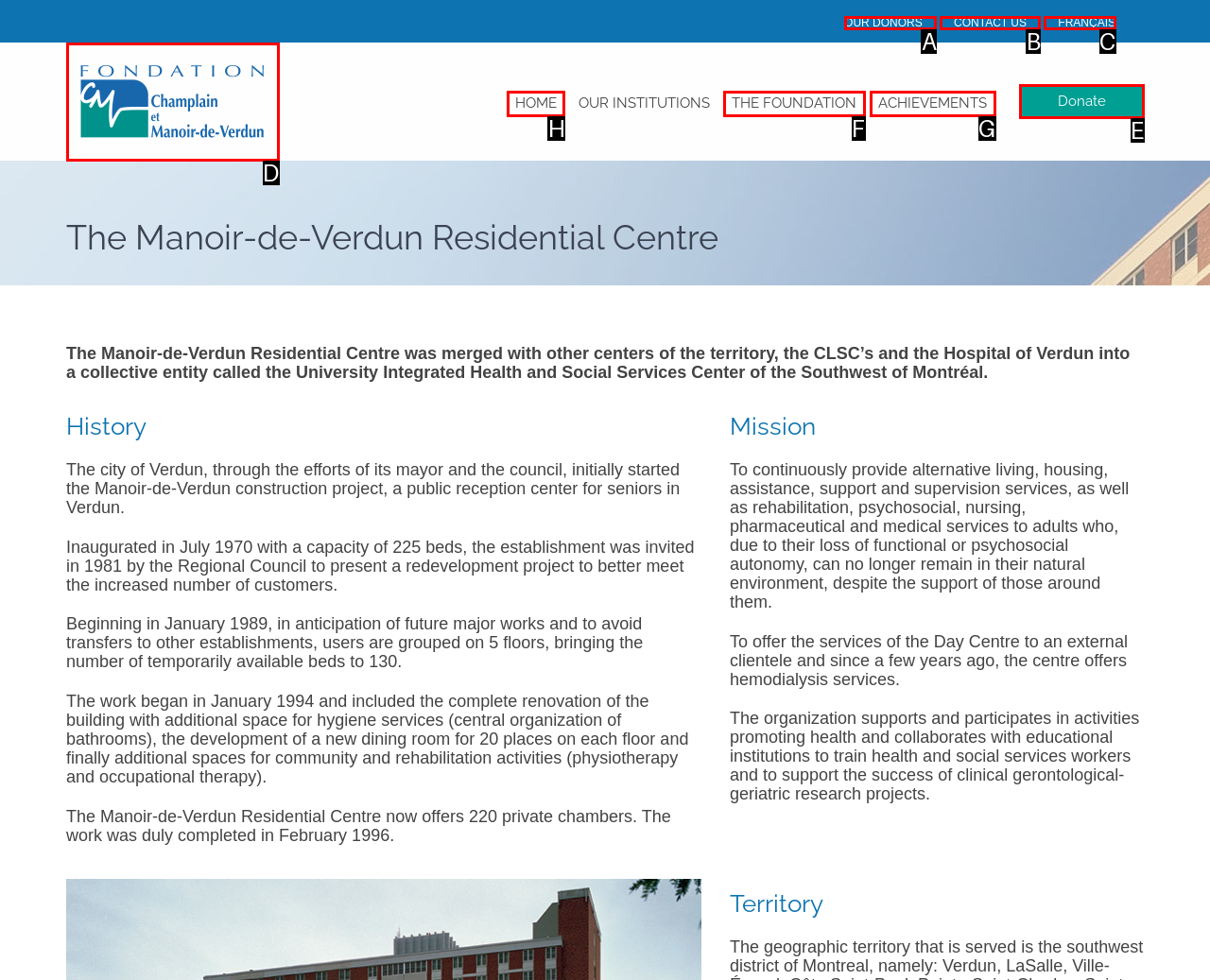Determine the appropriate lettered choice for the task: Go to the PEOPLE page. Reply with the correct letter.

None